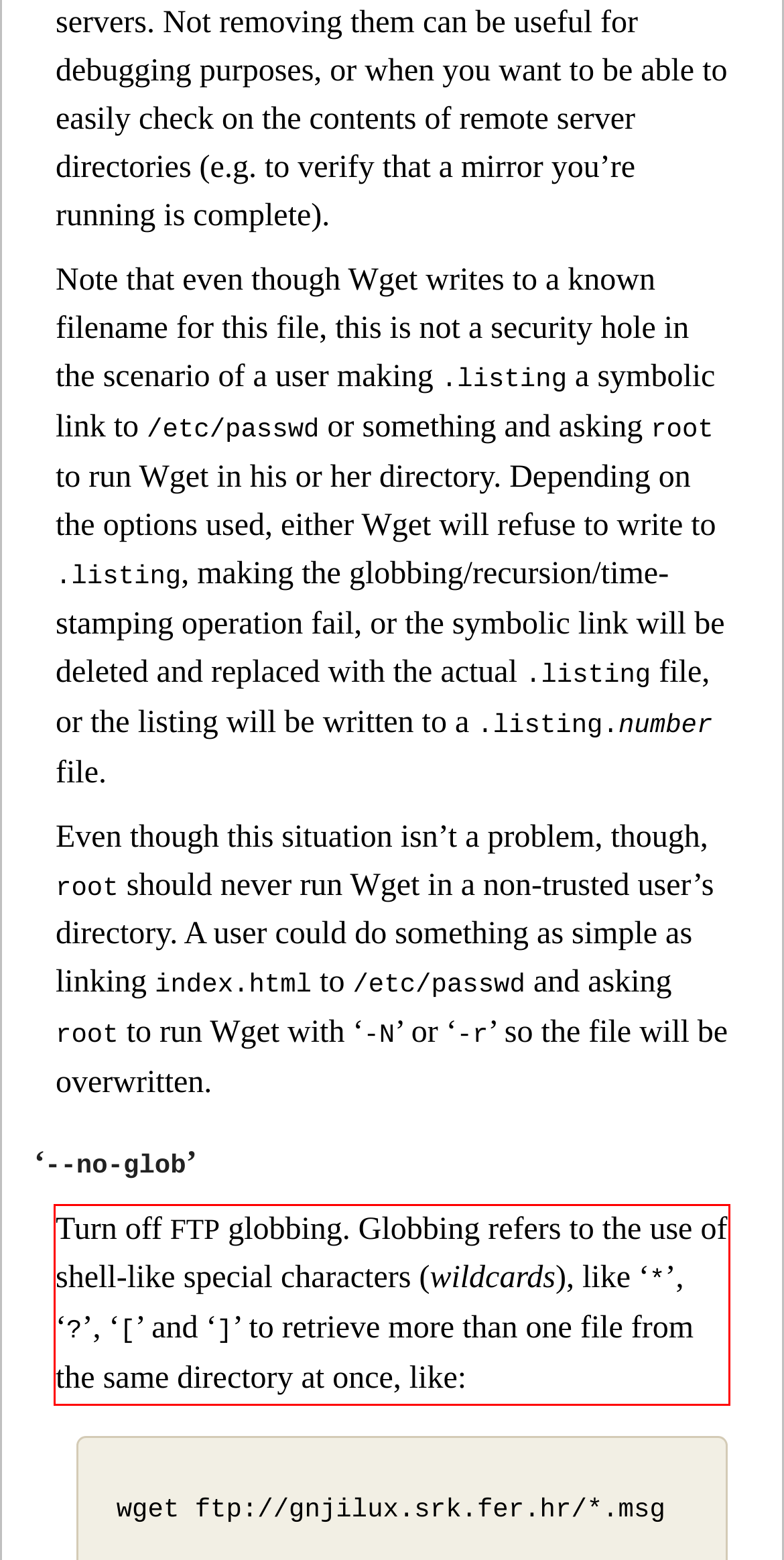You are provided with a screenshot of a webpage containing a red bounding box. Please extract the text enclosed by this red bounding box.

Turn off FTP globbing. Globbing refers to the use of shell-like special characters (wildcards), like ‘*’, ‘?’, ‘[’ and ‘]’ to retrieve more than one file from the same directory at once, like: